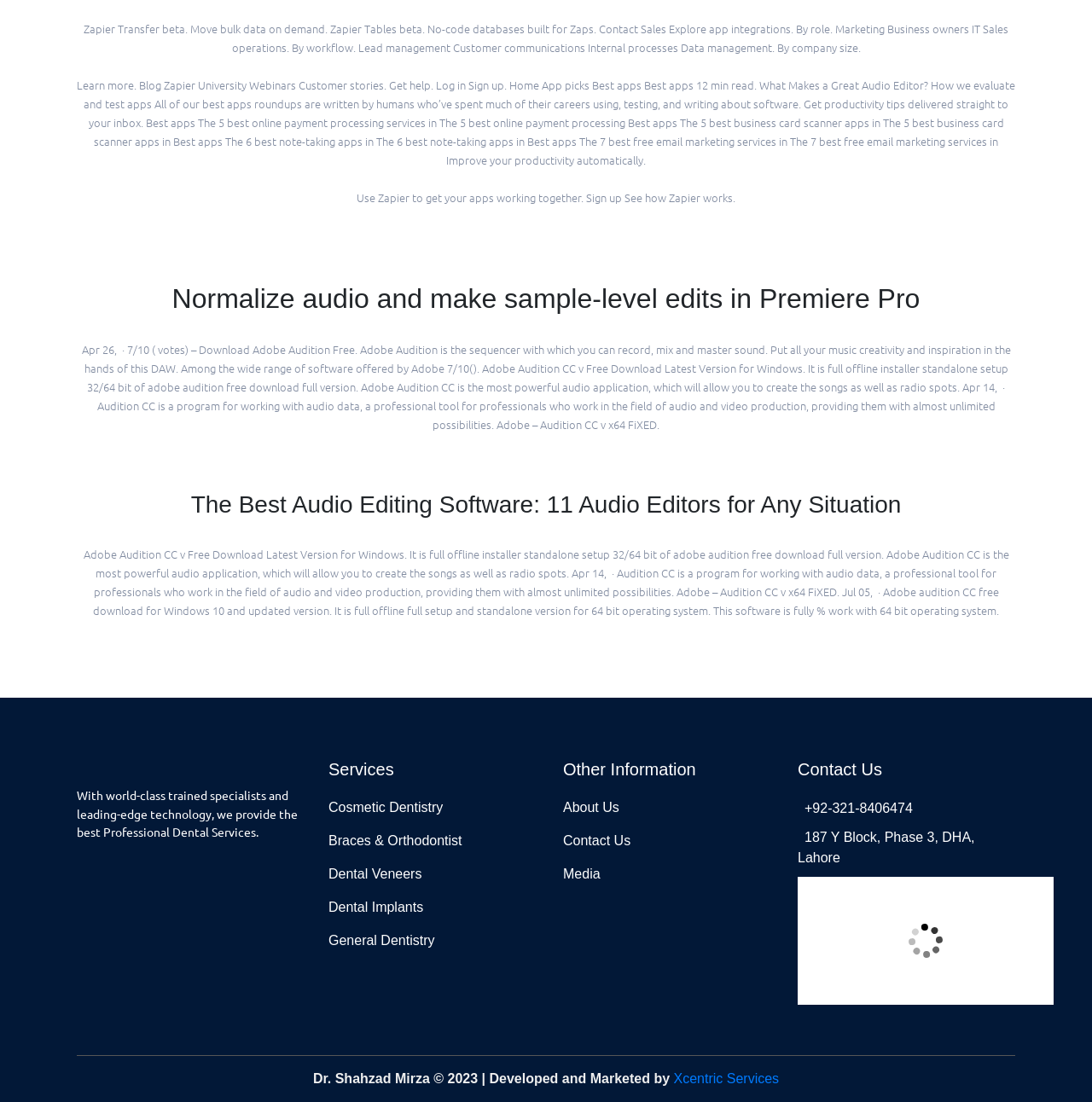Show the bounding box coordinates of the element that should be clicked to complete the task: "Contact Dr. Shahzad Mirza".

[0.73, 0.689, 0.93, 0.707]